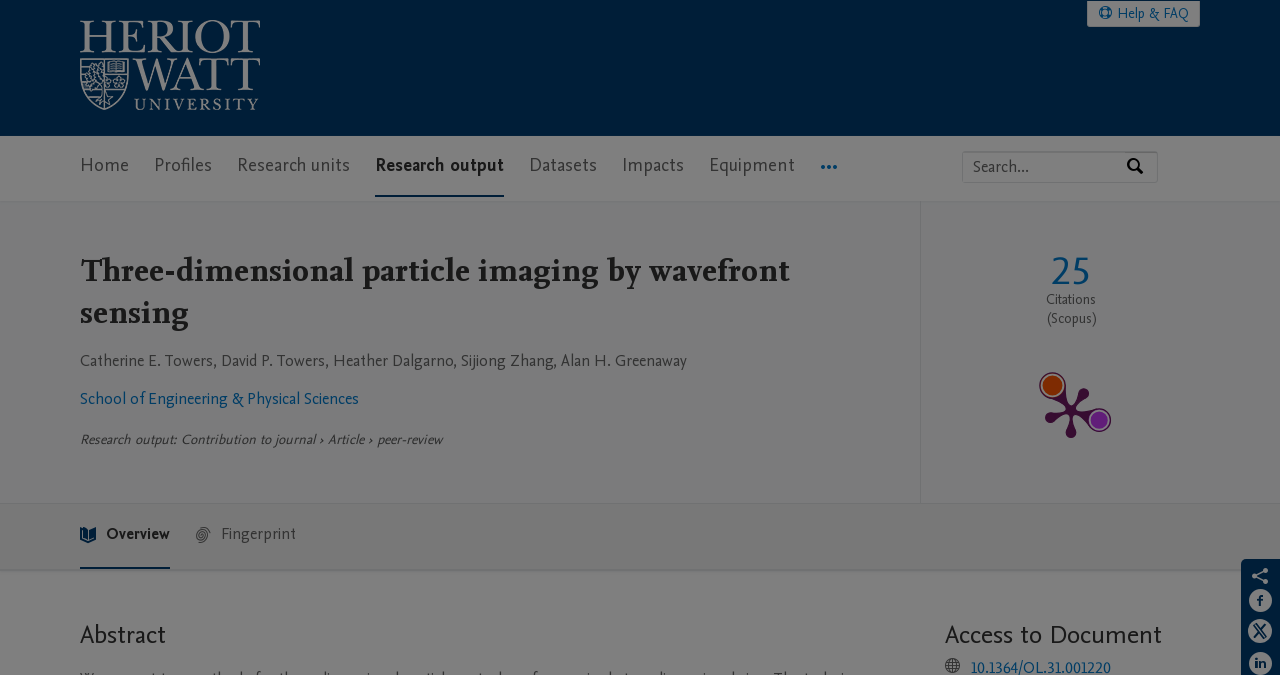Using the image as a reference, answer the following question in as much detail as possible:
What is the type of research output?

I found the answer by looking at the static text 'Research output' and the subsequent text 'Contribution to journal' and 'Article'.